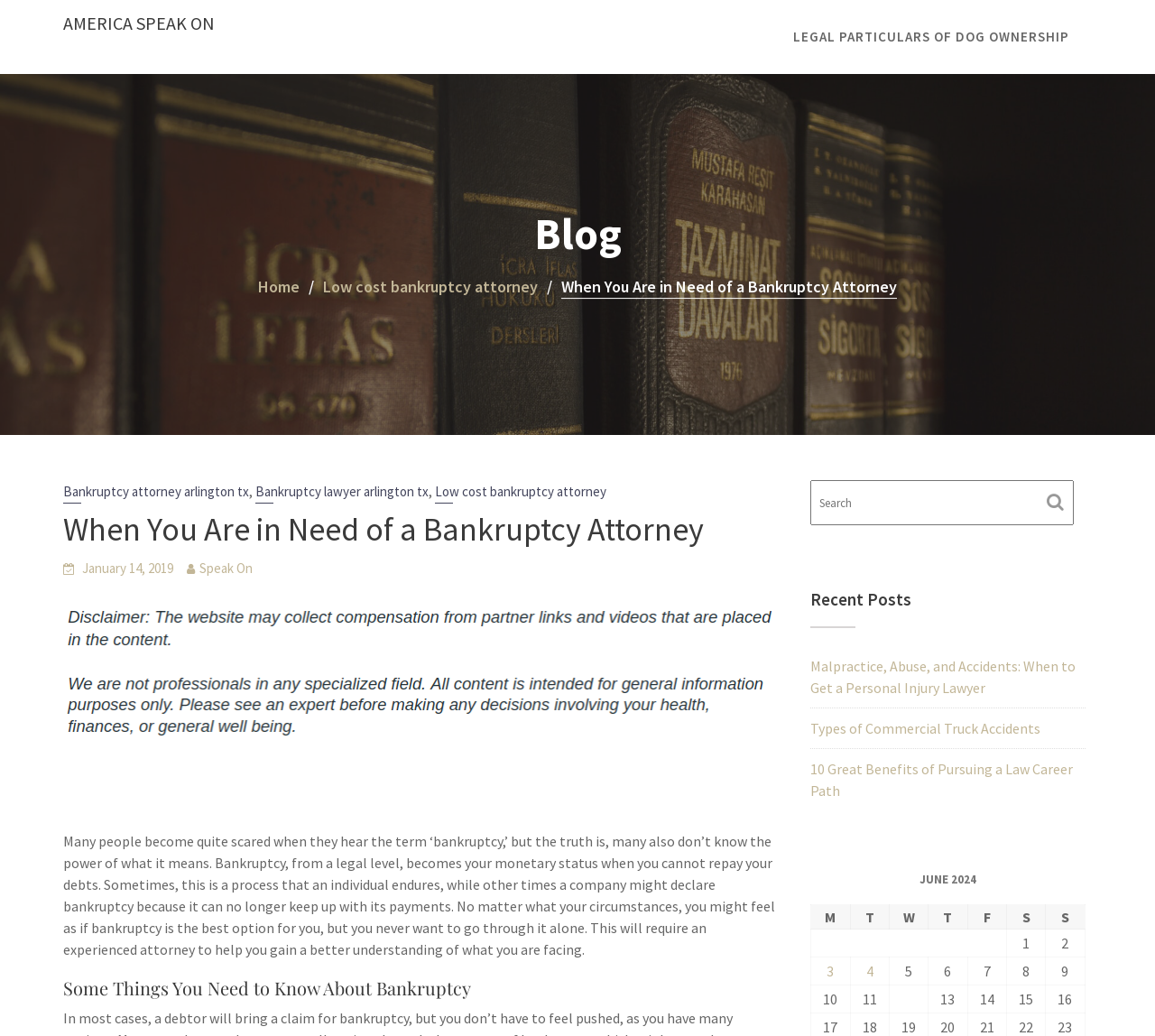Using the format (top-left x, top-left y, bottom-right x, bottom-right y), provide the bounding box coordinates for the described UI element. All values should be floating point numbers between 0 and 1: Legal Particulars of Dog Ownership

[0.679, 0.001, 0.934, 0.071]